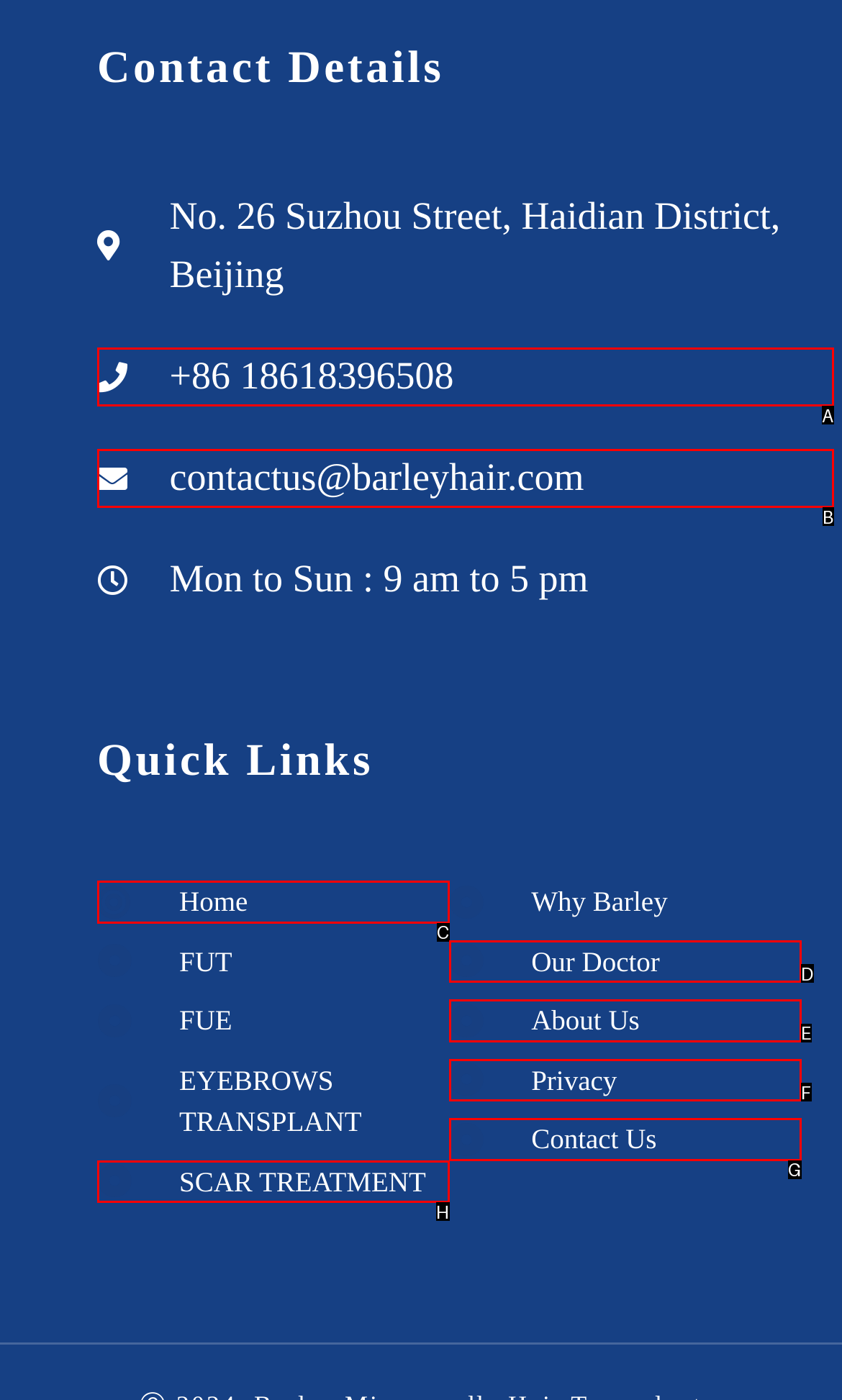Determine which UI element matches this description: About Us
Reply with the appropriate option's letter.

E